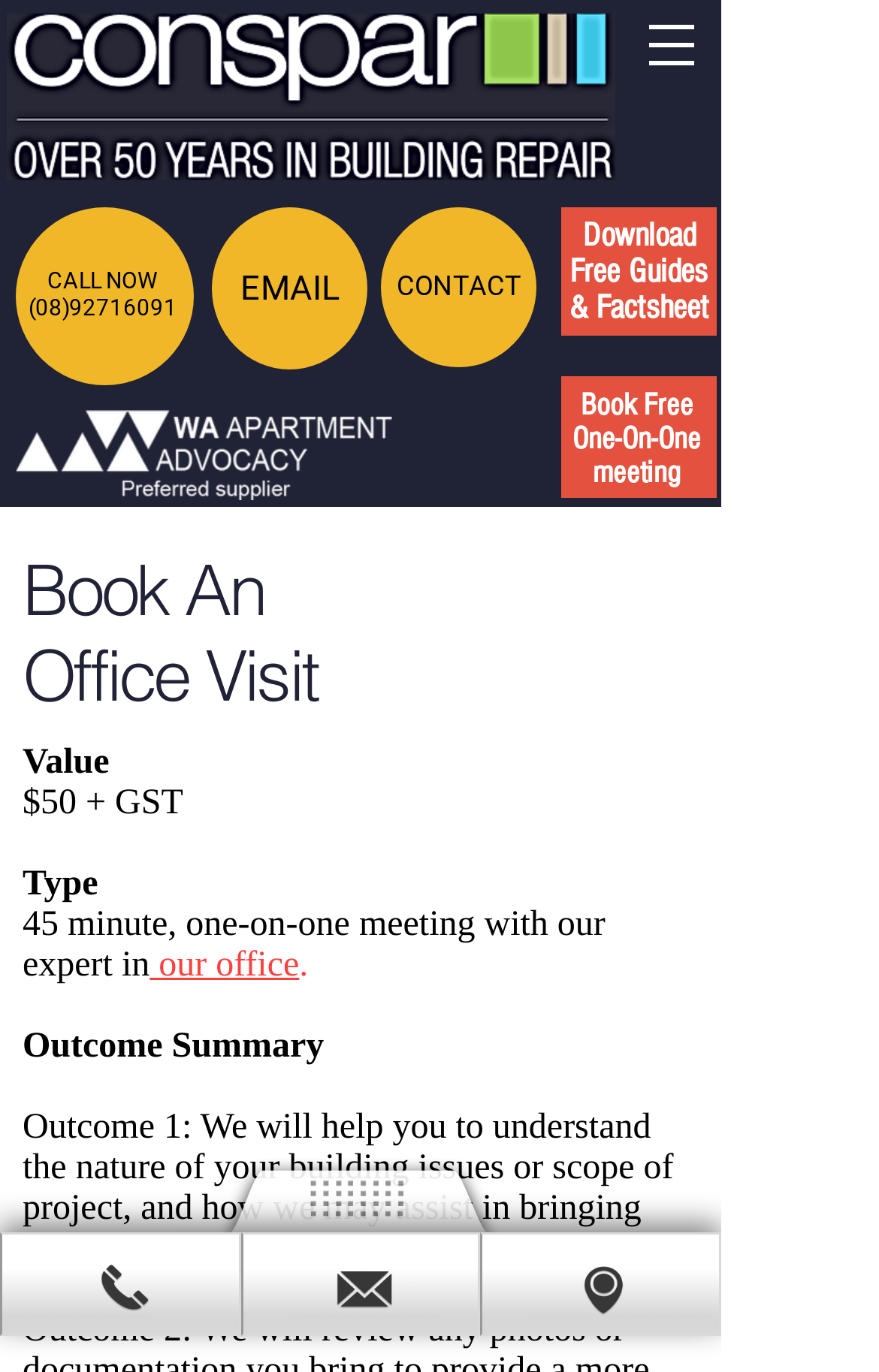Identify the bounding box coordinates for the UI element described by the following text: "CONTACT". Provide the coordinates as four float numbers between 0 and 1, in the format [left, top, right, bottom].

[0.451, 0.197, 0.592, 0.22]